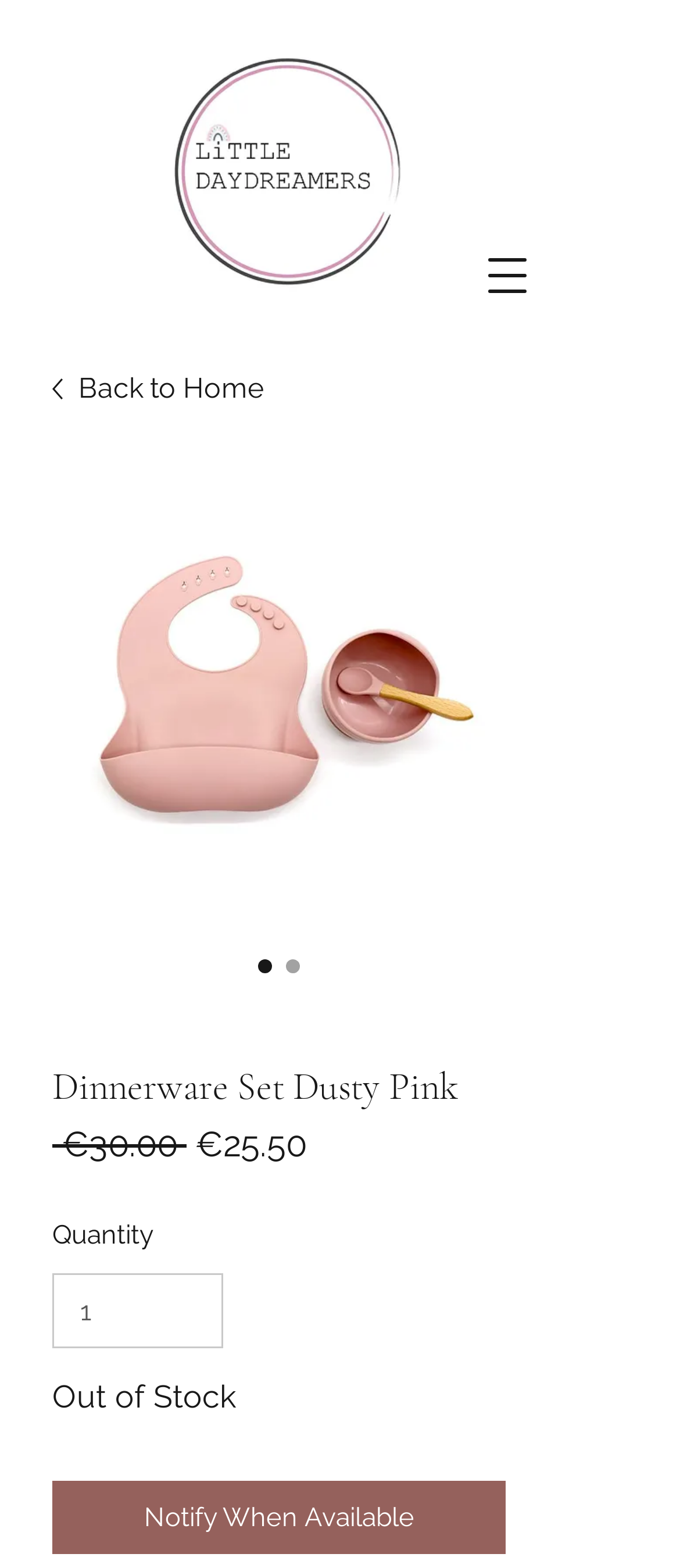Predict the bounding box of the UI element based on the description: "Notify When Available". The coordinates should be four float numbers between 0 and 1, formatted as [left, top, right, bottom].

[0.077, 0.944, 0.744, 0.992]